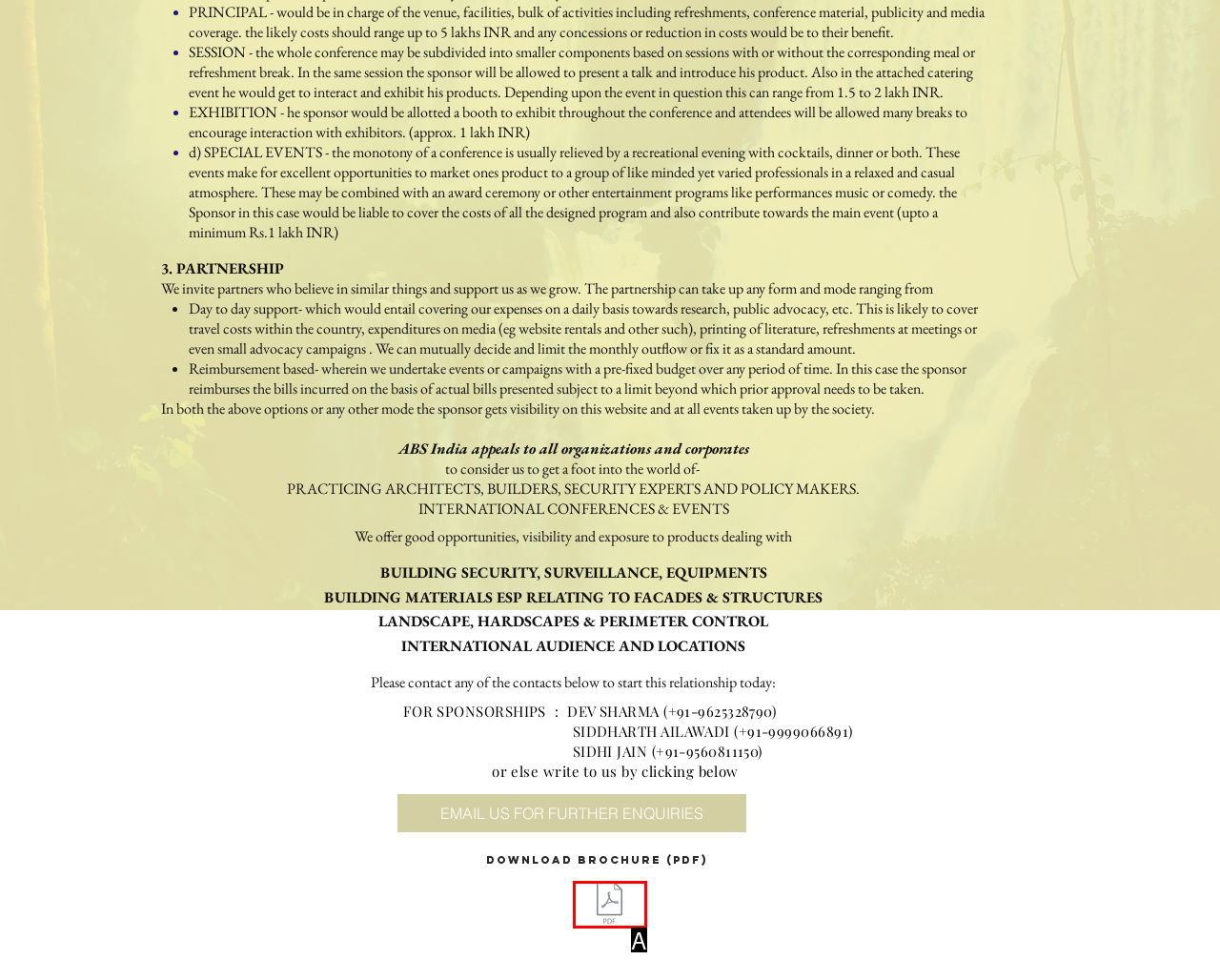From the provided options, which letter corresponds to the element described as: title="brochure-jan20.pdf"
Answer with the letter only.

A